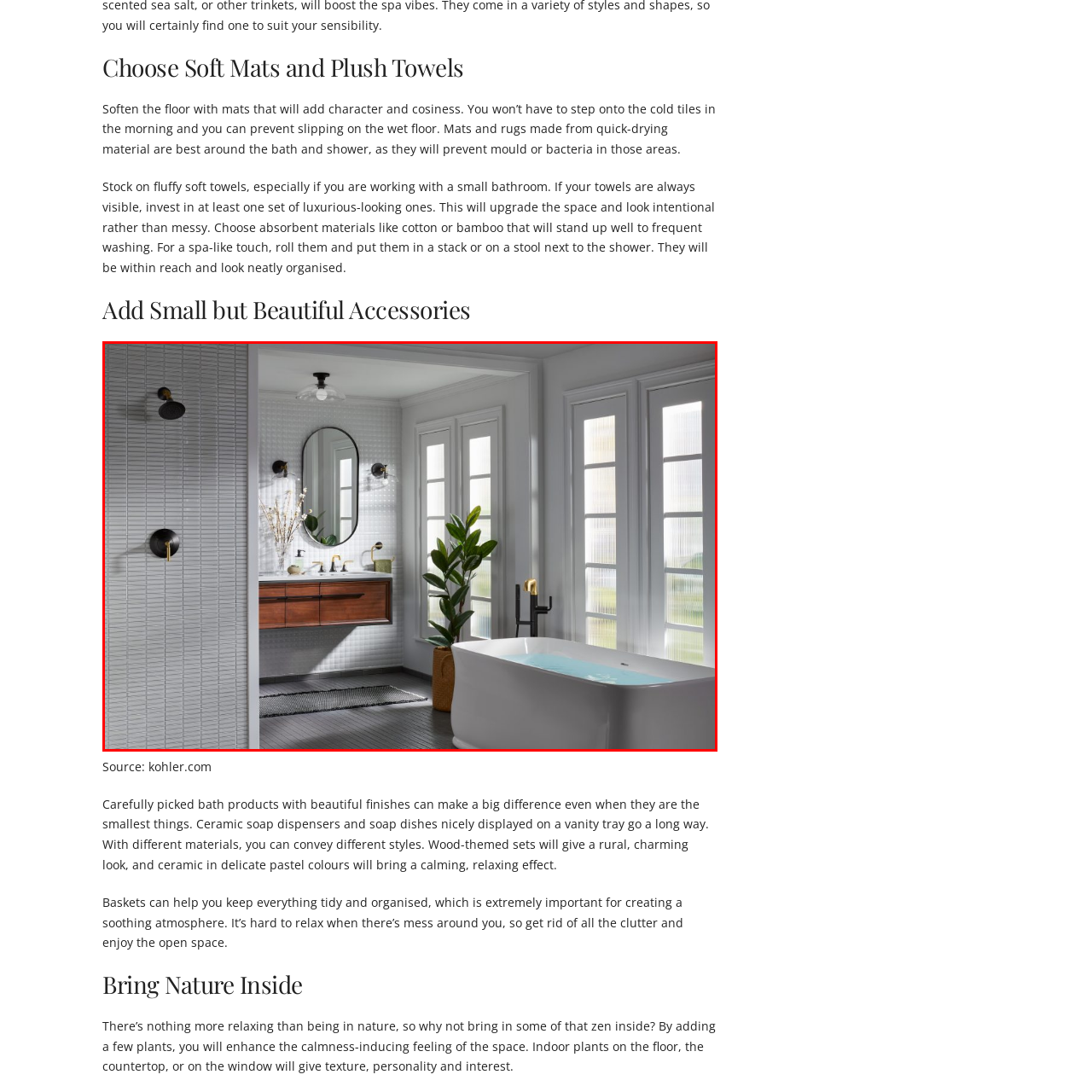Inspect the area enclosed by the red box and reply to the question using only one word or a short phrase: 
What type of flooring is in the bathroom?

Dark